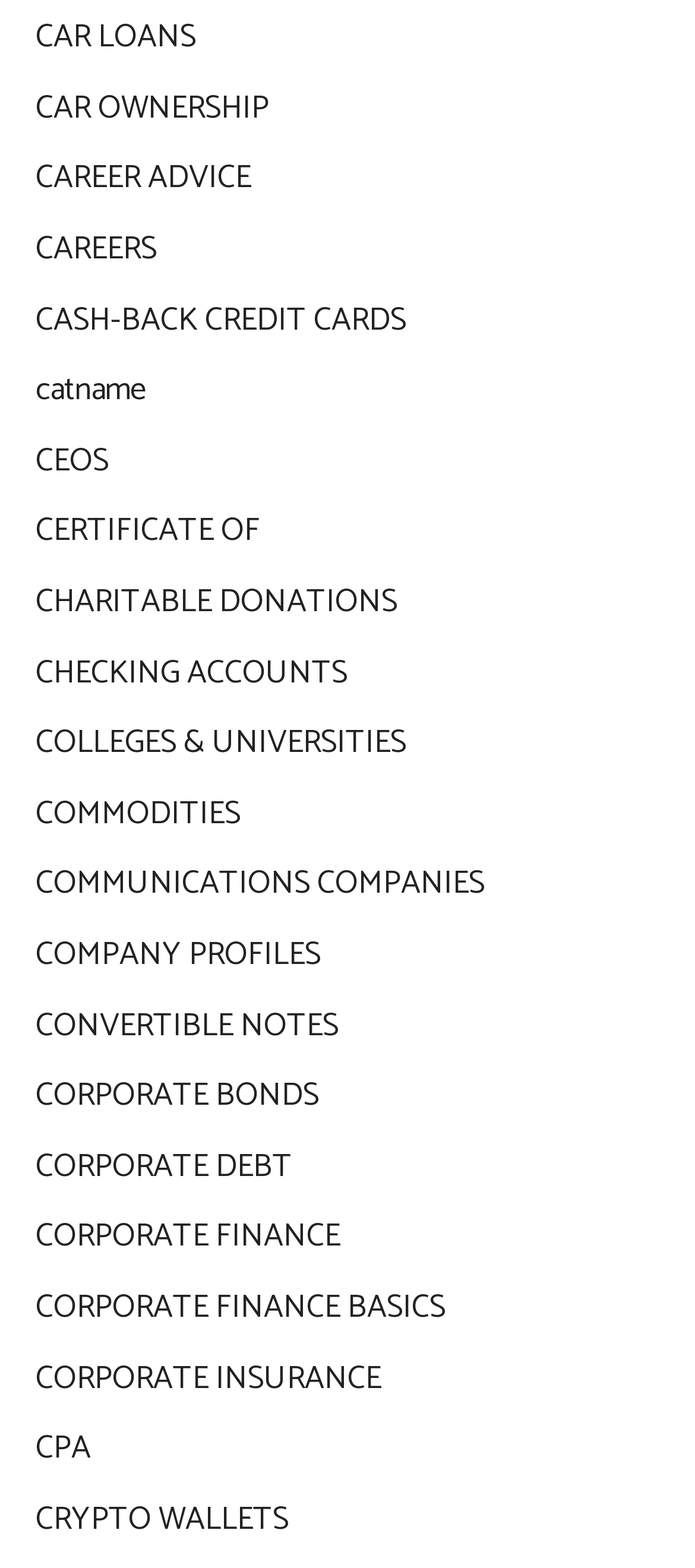Identify the bounding box coordinates of the region that should be clicked to execute the following instruction: "Discover charitable donations".

[0.051, 0.367, 0.572, 0.401]